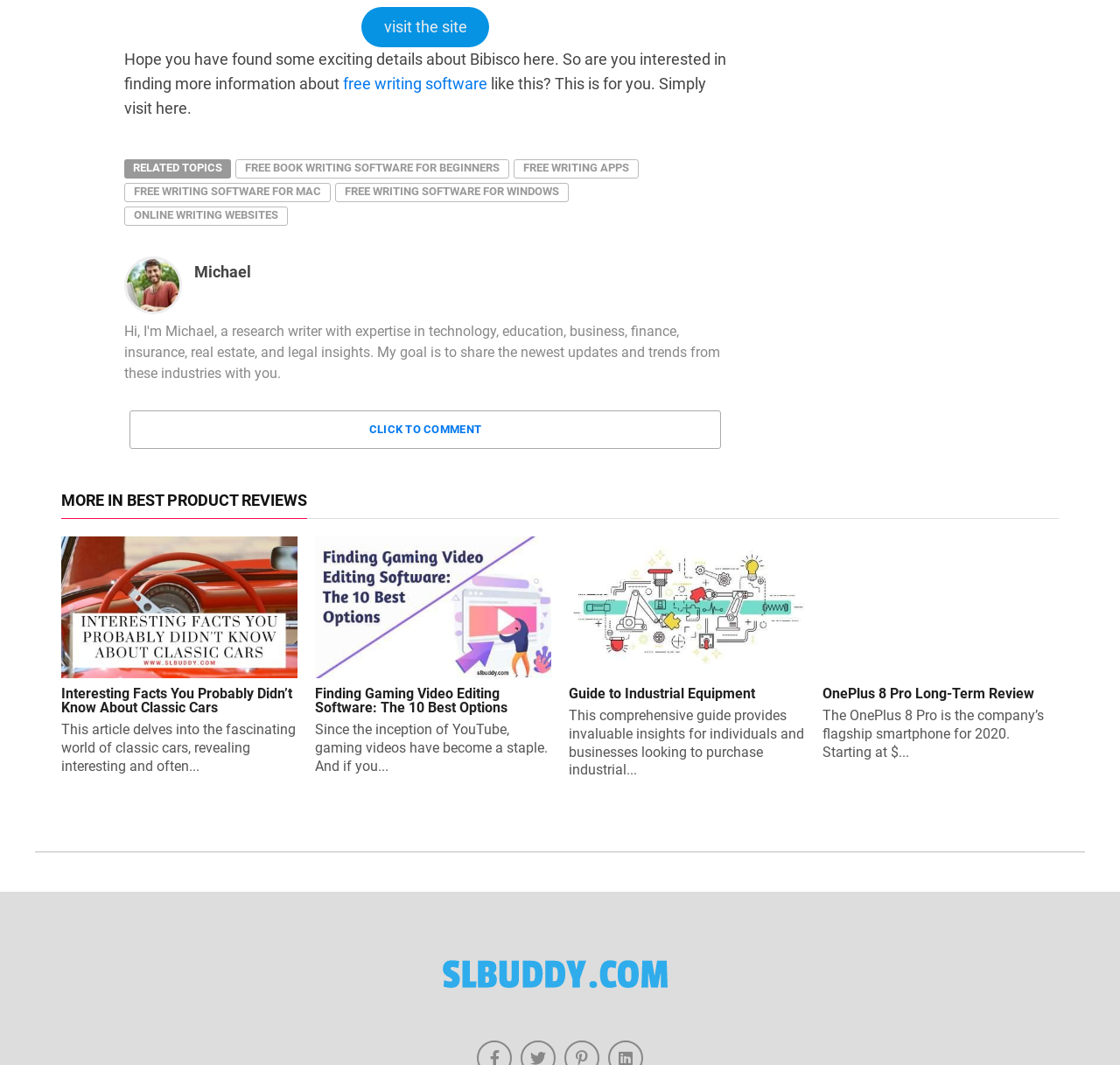Please determine the bounding box coordinates of the section I need to click to accomplish this instruction: "Visit Facebook page".

None